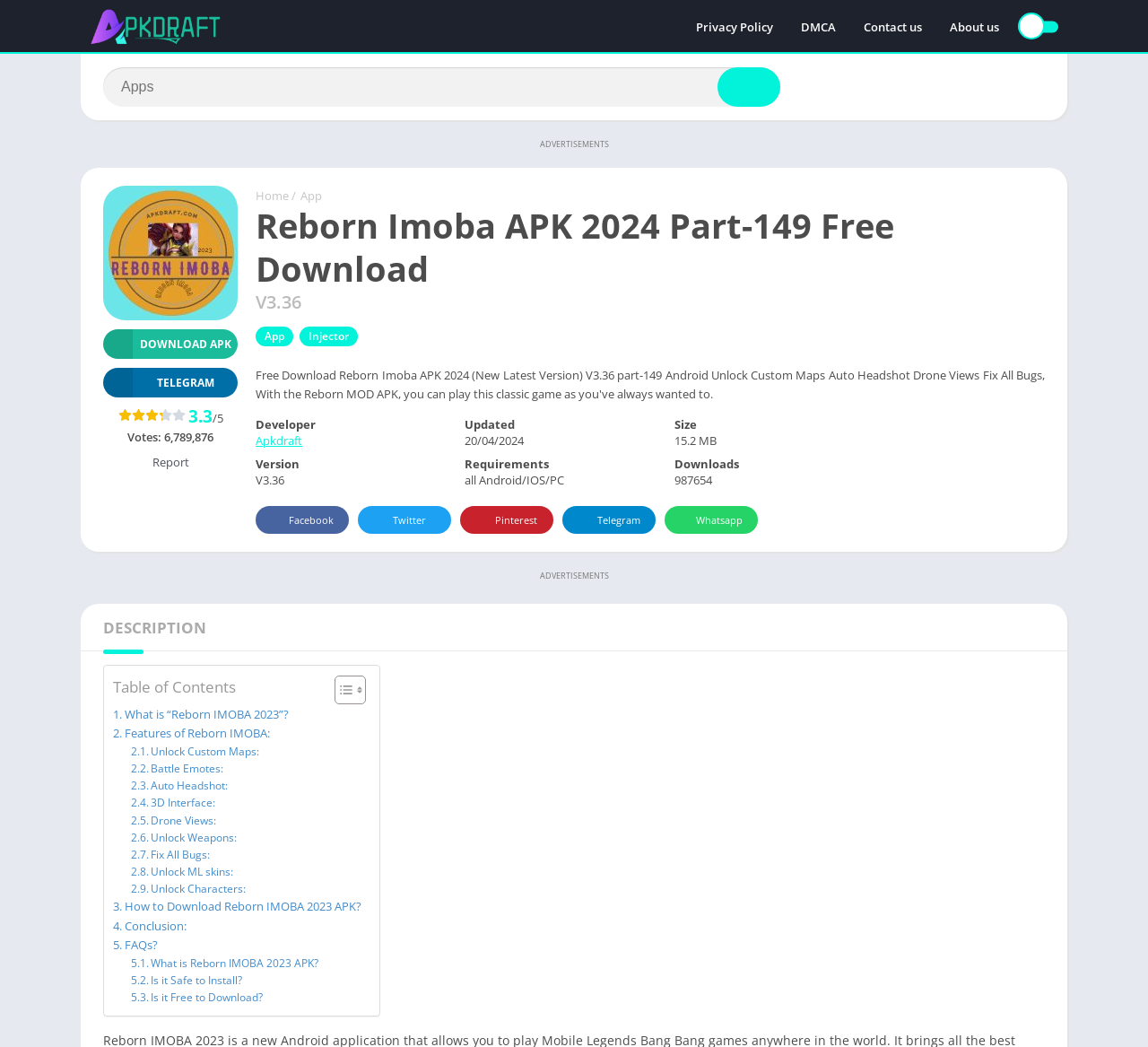Please pinpoint the bounding box coordinates for the region I should click to adhere to this instruction: "Check the app's description".

[0.09, 0.576, 0.91, 0.622]